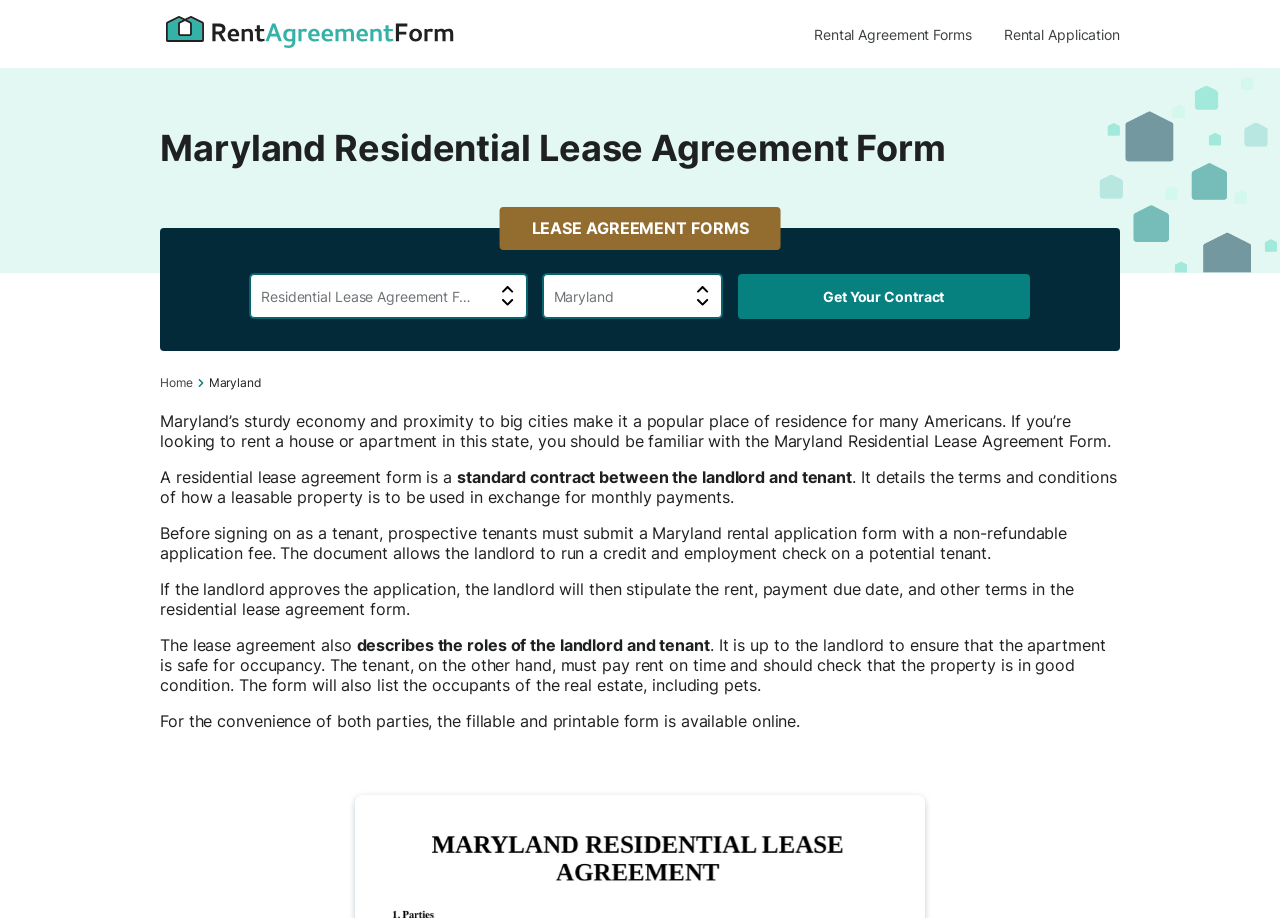What information does the lease agreement form list?
Based on the visual content, answer with a single word or a brief phrase.

Occupants, including pets